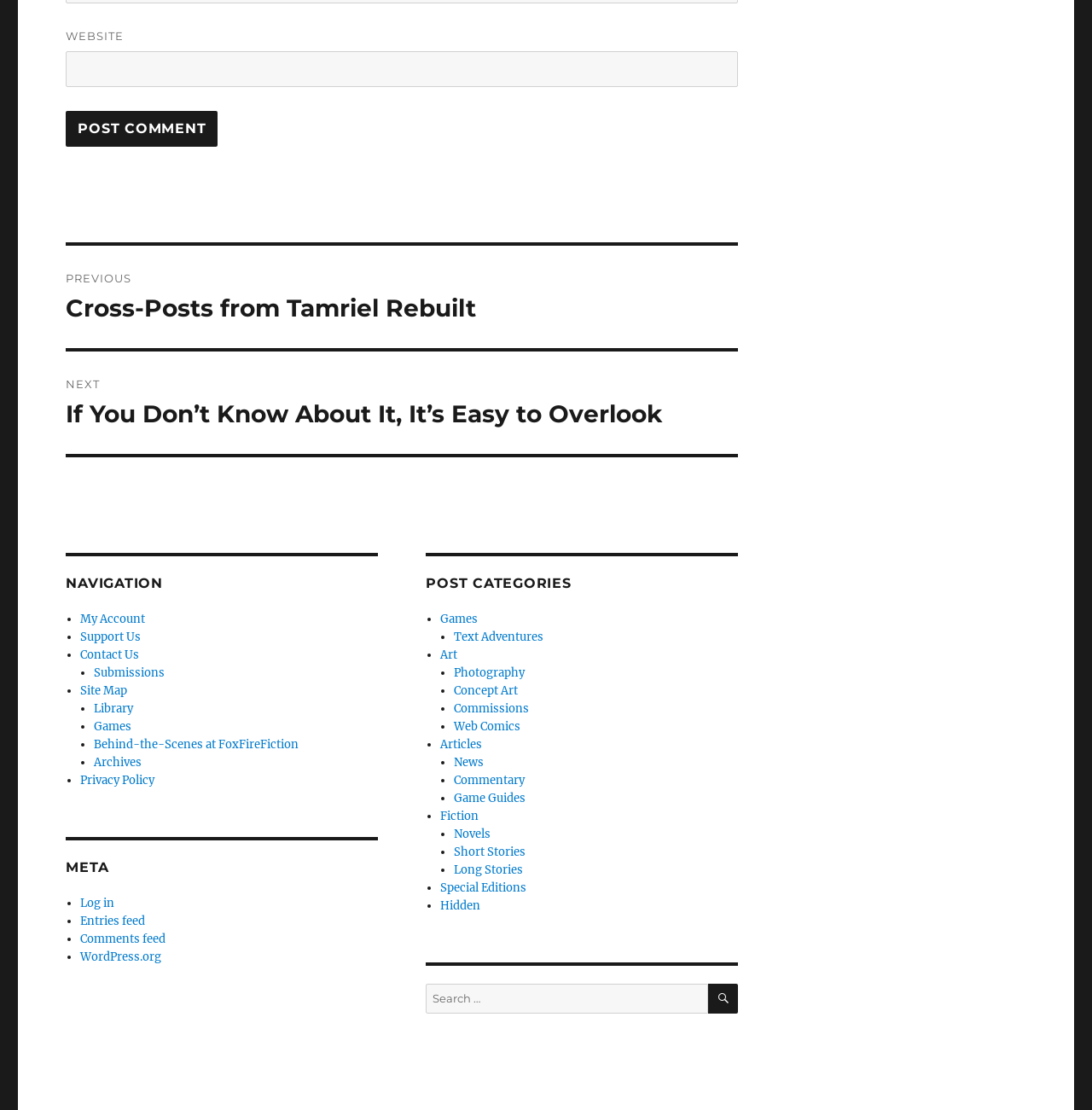Locate the bounding box coordinates of the region to be clicked to comply with the following instruction: "search for something". The coordinates must be four float numbers between 0 and 1, in the form [left, top, right, bottom].

[0.39, 0.886, 0.676, 0.913]